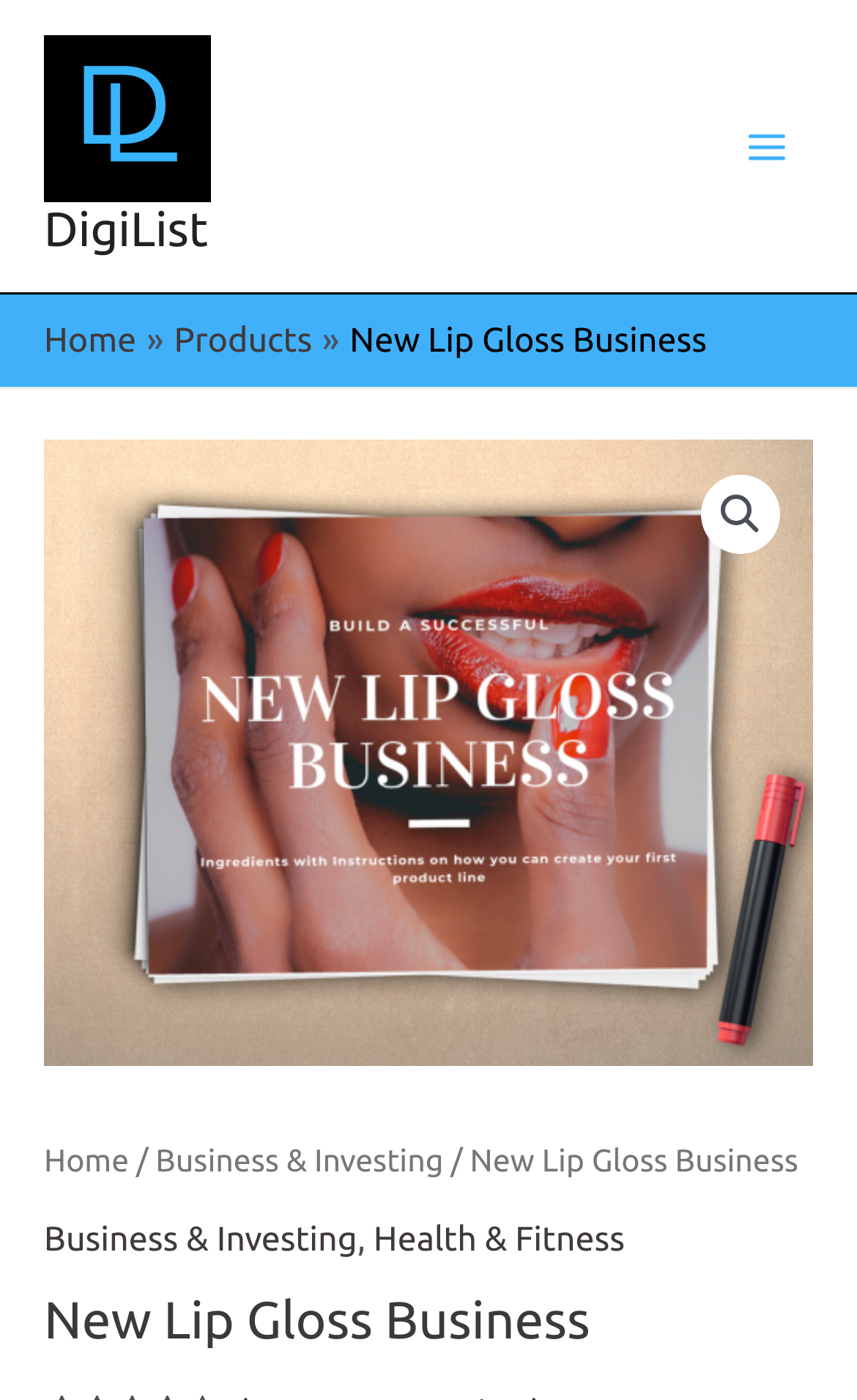Determine the bounding box coordinates for the UI element described. Format the coordinates as (top-left x, top-left y, bottom-right x, bottom-right y) and ensure all values are between 0 and 1. Element description: rank high on search engines

None